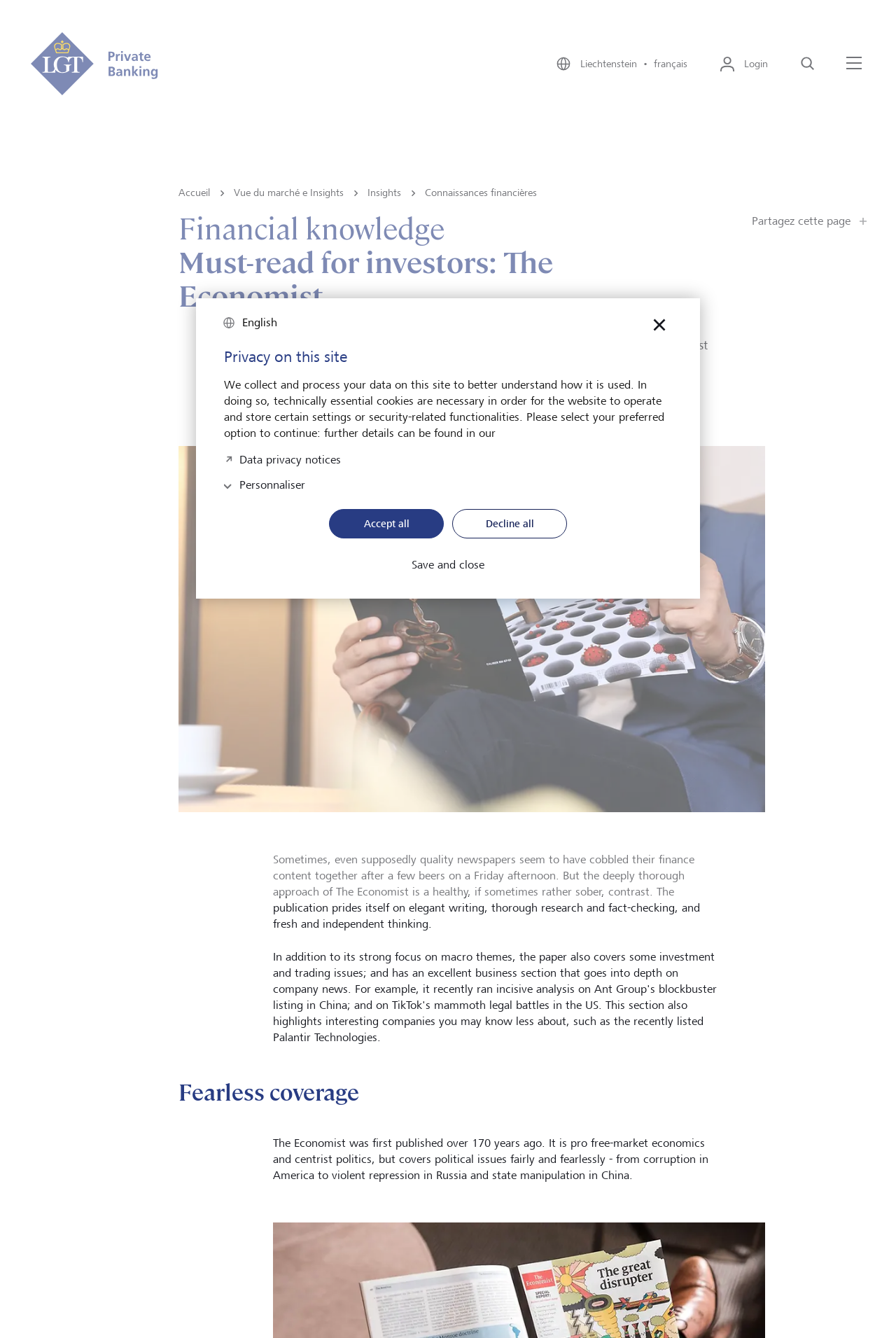Provide the bounding box coordinates for the area that should be clicked to complete the instruction: "Read the article about fearless coverage".

[0.184, 0.794, 0.711, 0.827]